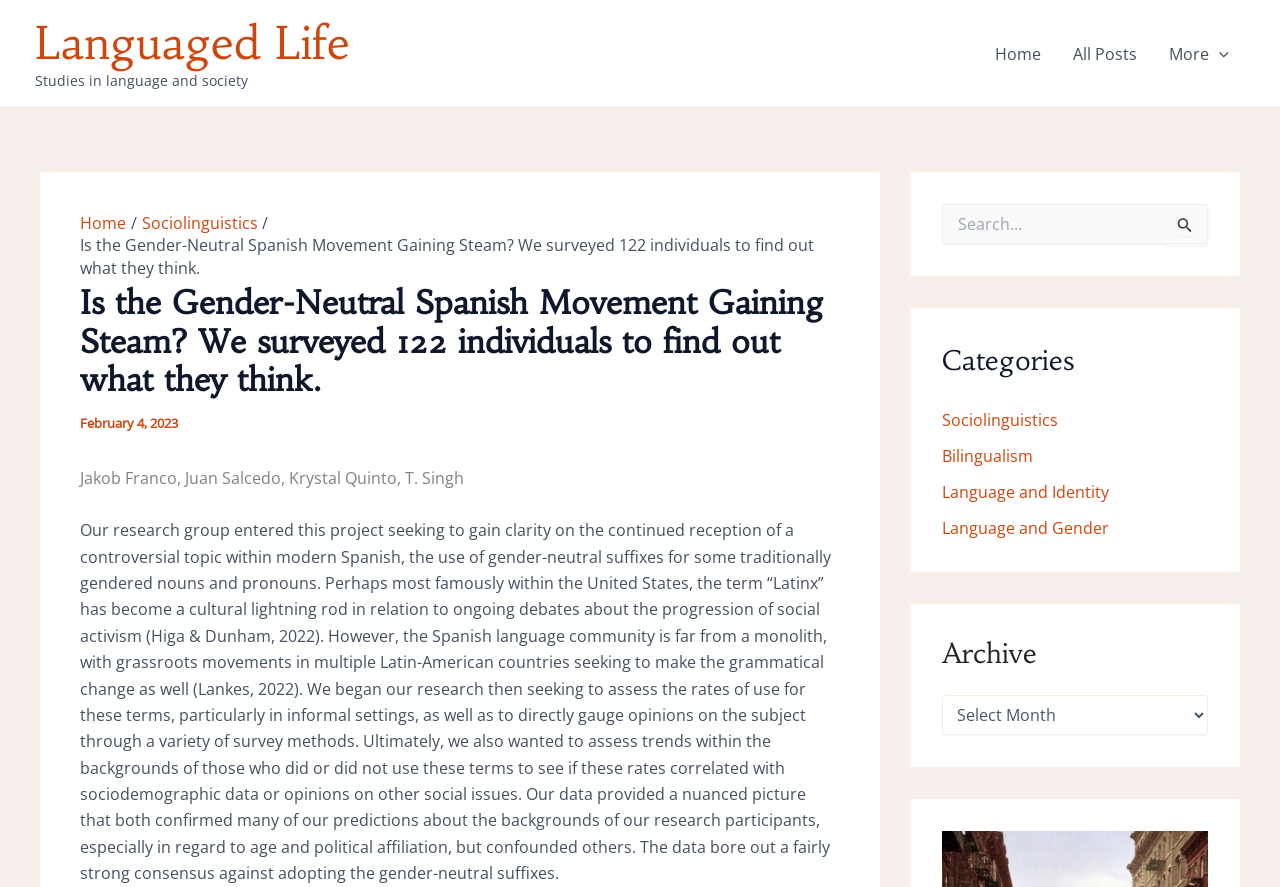Please study the image and answer the question comprehensively:
How many individuals were surveyed for the research project?

The number of individuals surveyed for the research project is 122, as mentioned in the heading 'Is the Gender-Neutral Spanish Movement Gaining Steam? We surveyed 122 individuals to find out what they think.'